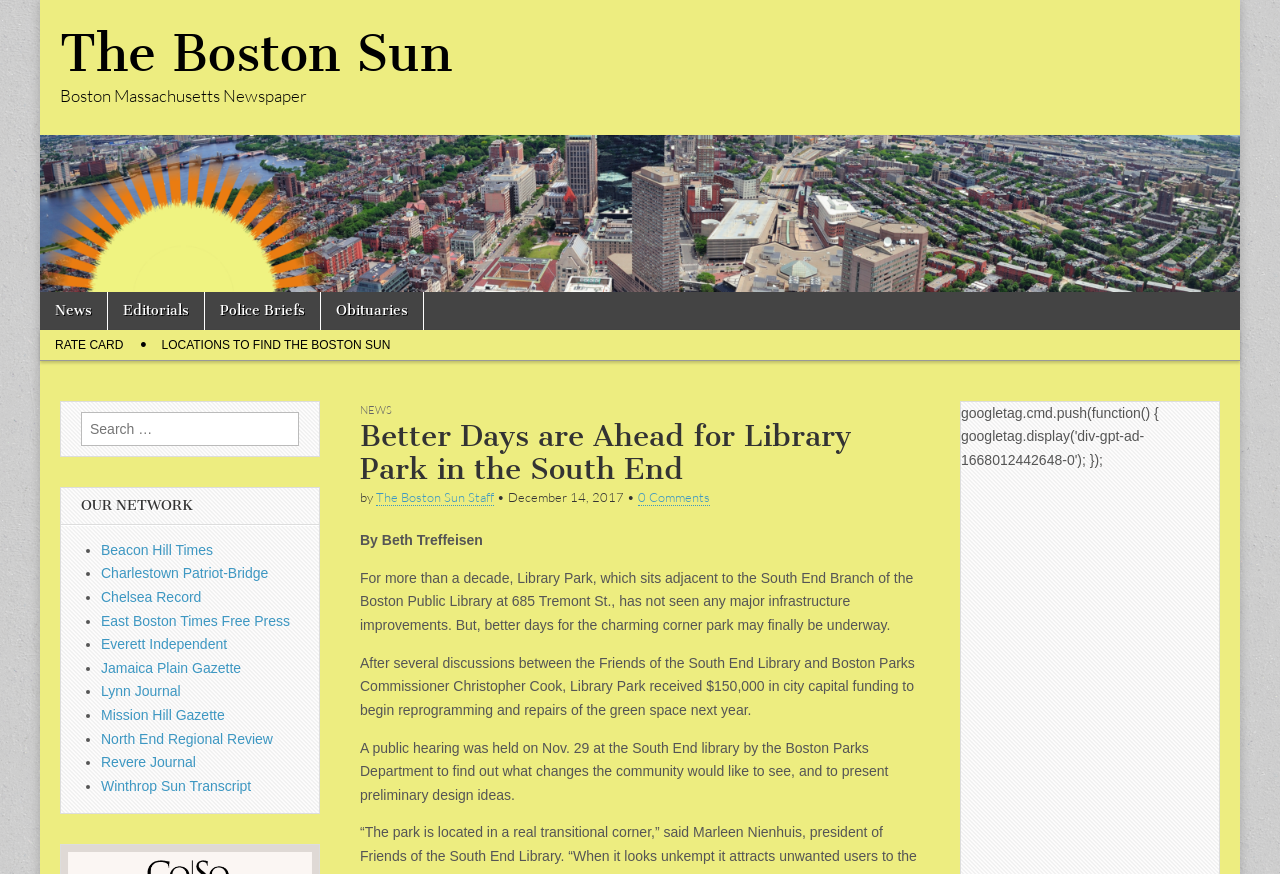Provide the bounding box coordinates of the section that needs to be clicked to accomplish the following instruction: "Visit the Boston Sun Staff page."

[0.294, 0.559, 0.386, 0.579]